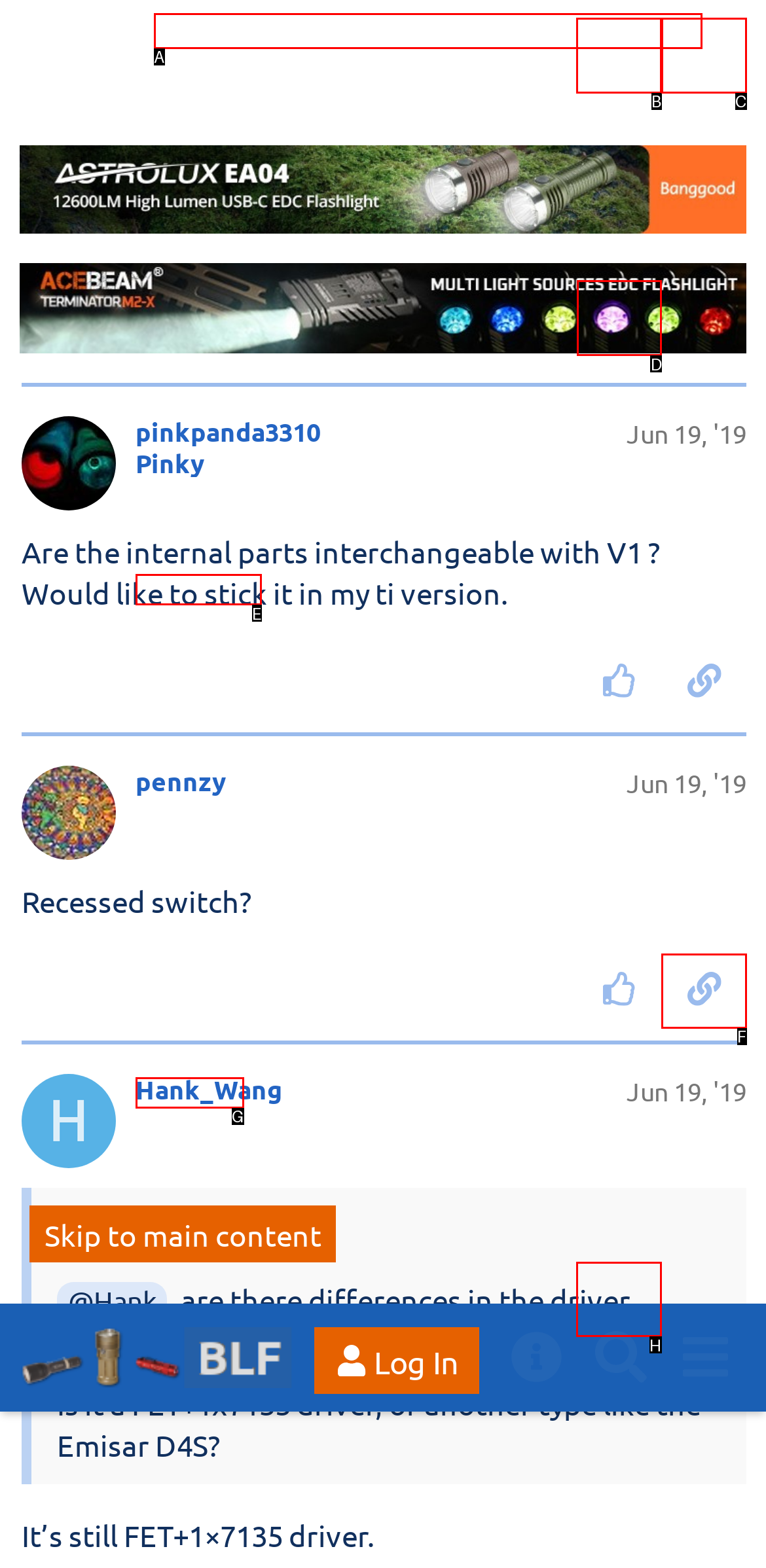Identify which HTML element to click to fulfill the following task: Thank a post. Provide your response using the letter of the correct choice.

D